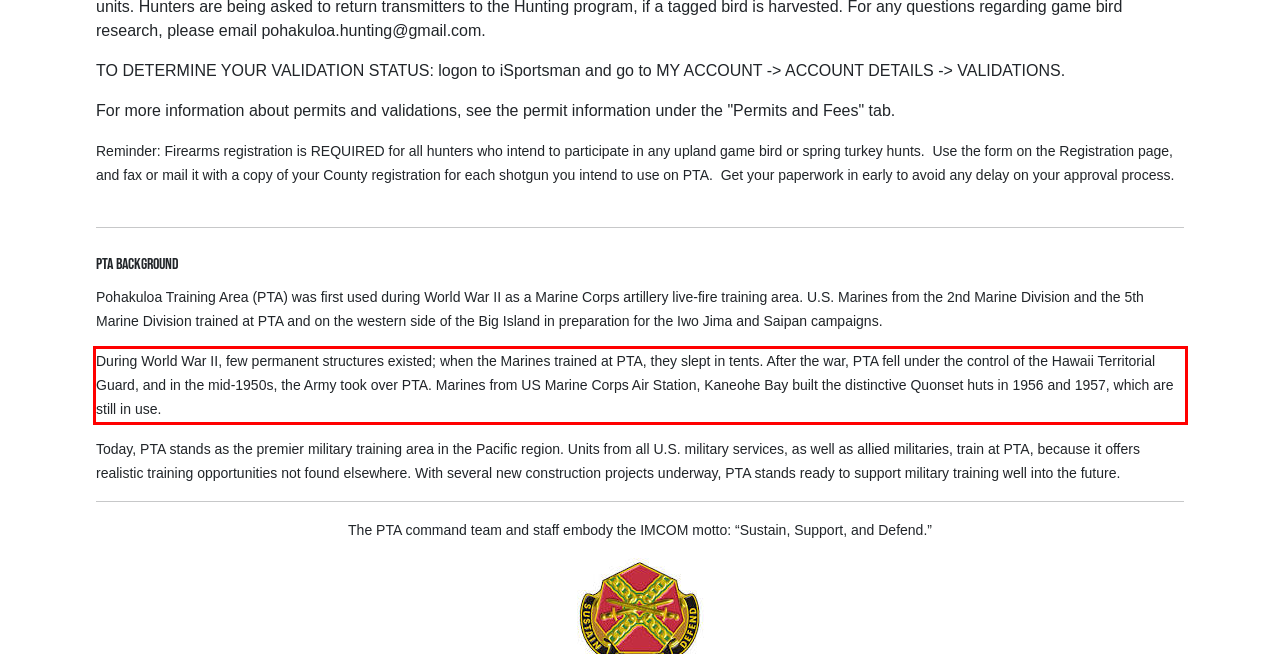Using OCR, extract the text content found within the red bounding box in the given webpage screenshot.

During World War II, few permanent structures existed; when the Marines trained at PTA, they slept in tents. After the war, PTA fell under the control of the Hawaii Territorial Guard, and in the mid-1950s, the Army took over PTA. Marines from US Marine Corps Air Station, Kaneohe Bay built the distinctive Quonset huts in 1956 and 1957, which are still in use.